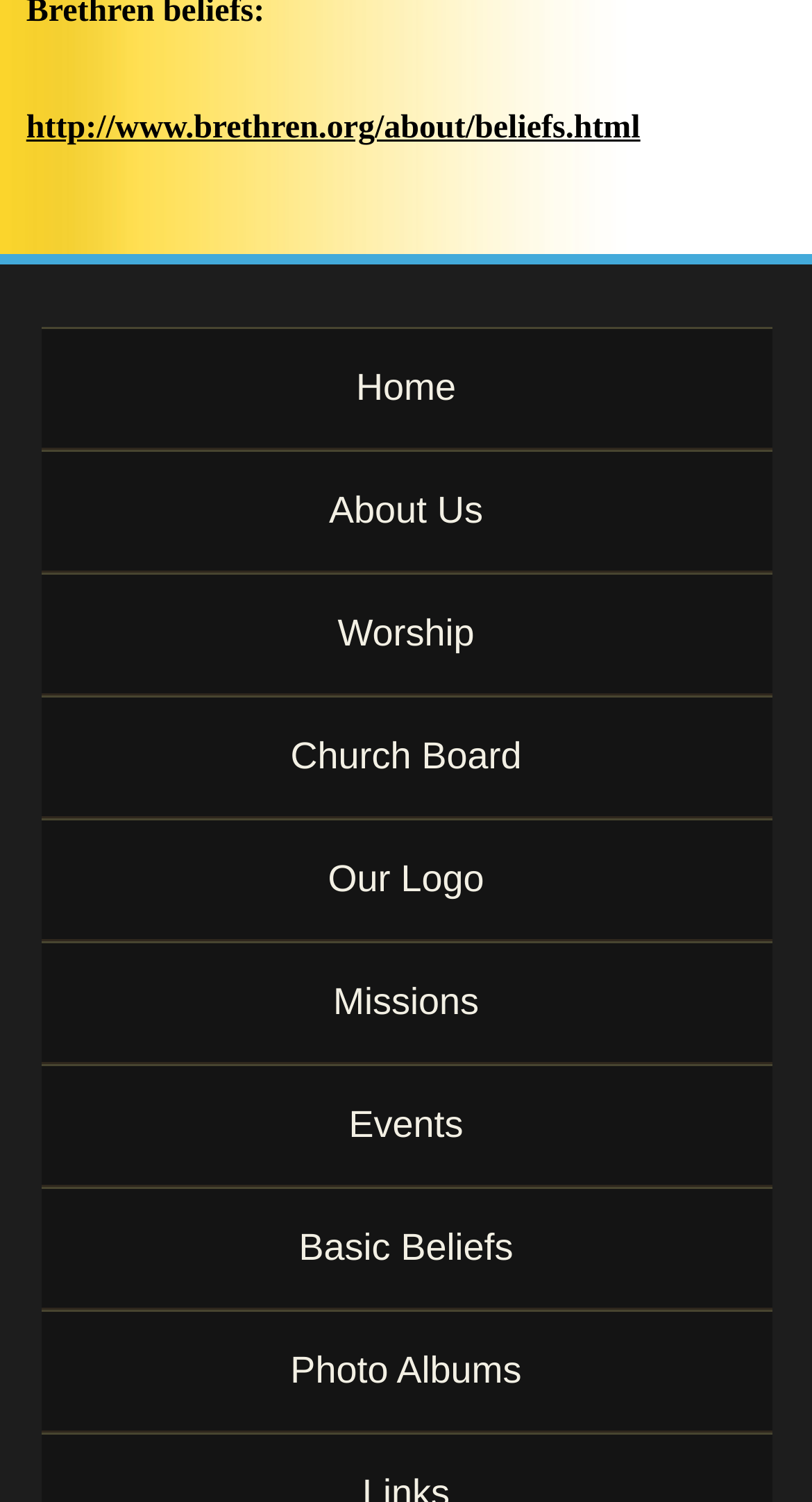Please identify the bounding box coordinates of the element I should click to complete this instruction: 'go to home page'. The coordinates should be given as four float numbers between 0 and 1, like this: [left, top, right, bottom].

[0.05, 0.218, 0.95, 0.3]